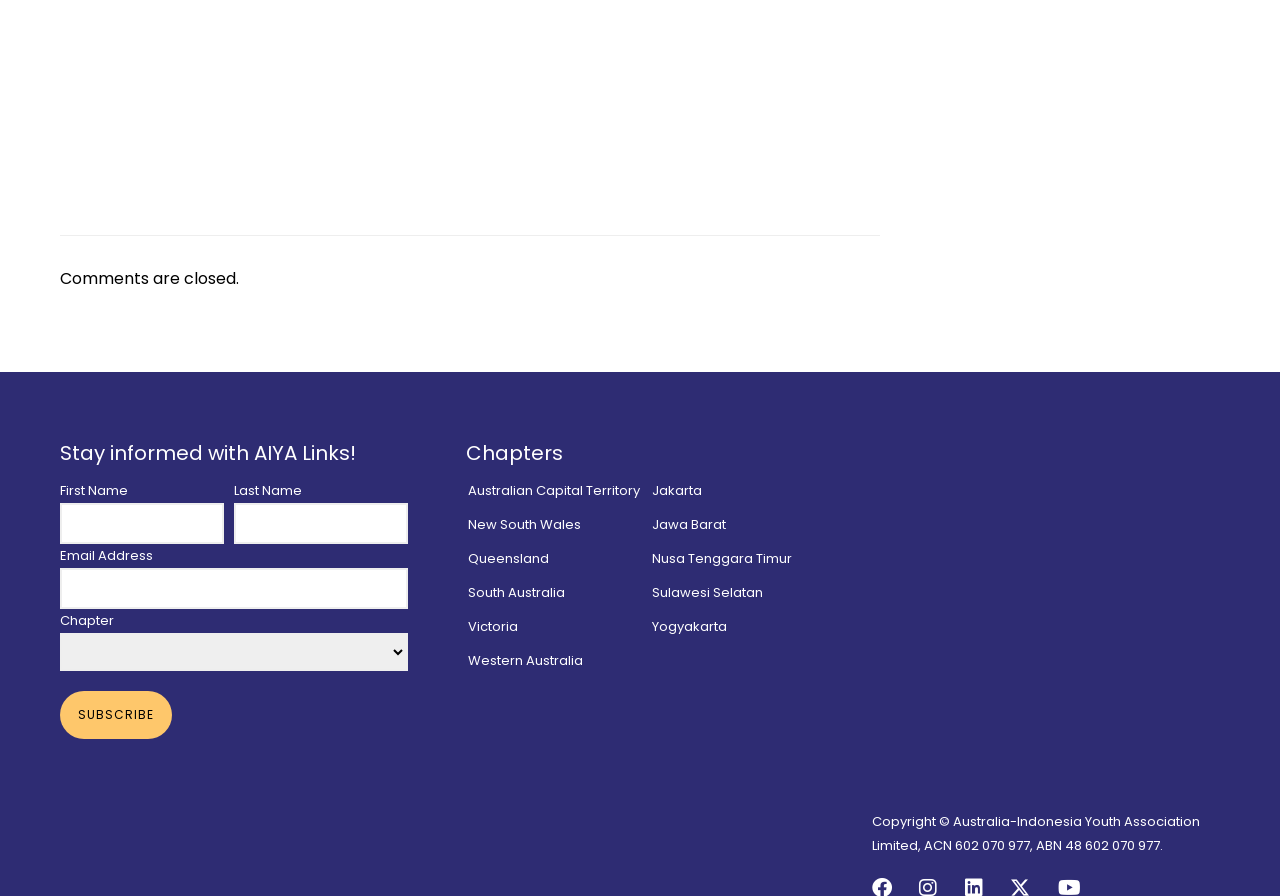Refer to the element description Jawa Barat and identify the corresponding bounding box in the screenshot. Format the coordinates as (top-left x, top-left y, bottom-right x, bottom-right y) with values in the range of 0 to 1.

[0.509, 0.575, 0.567, 0.596]